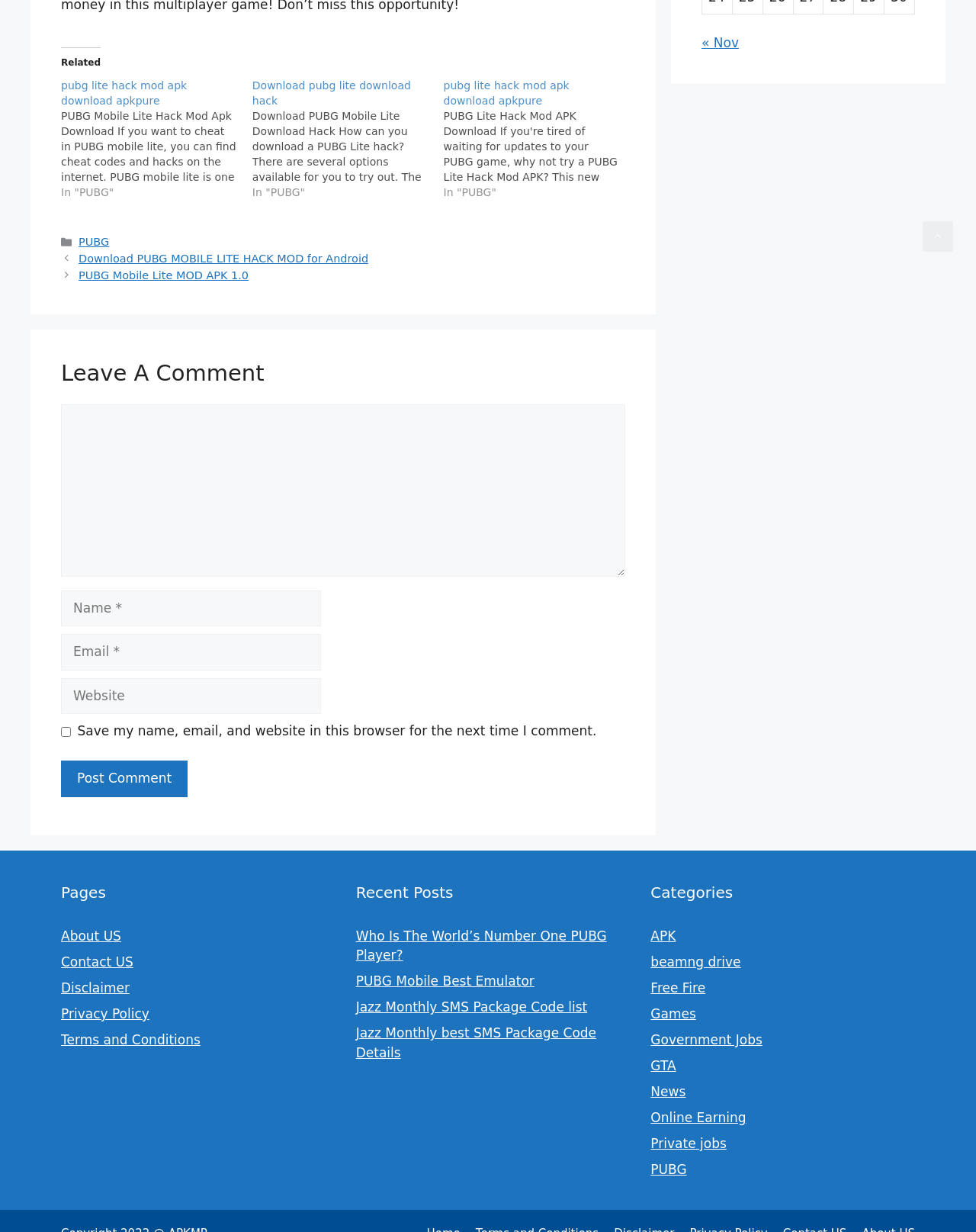Predict the bounding box coordinates of the UI element that matches this description: "Song of Solomon". The coordinates should be in the format [left, top, right, bottom] with each value between 0 and 1.

None